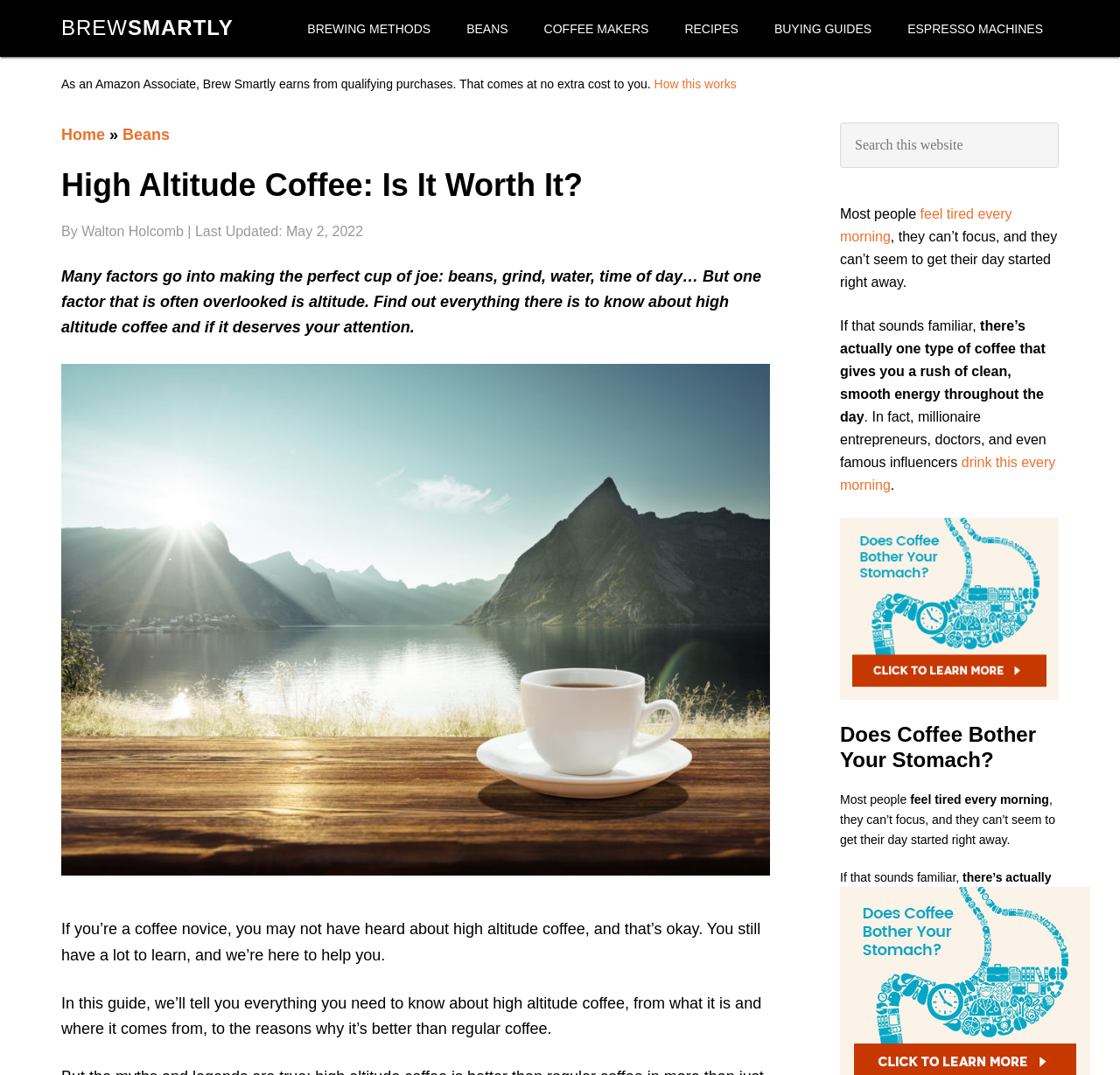Respond to the question below with a single word or phrase: What is the name of the website?

Brew Smartly